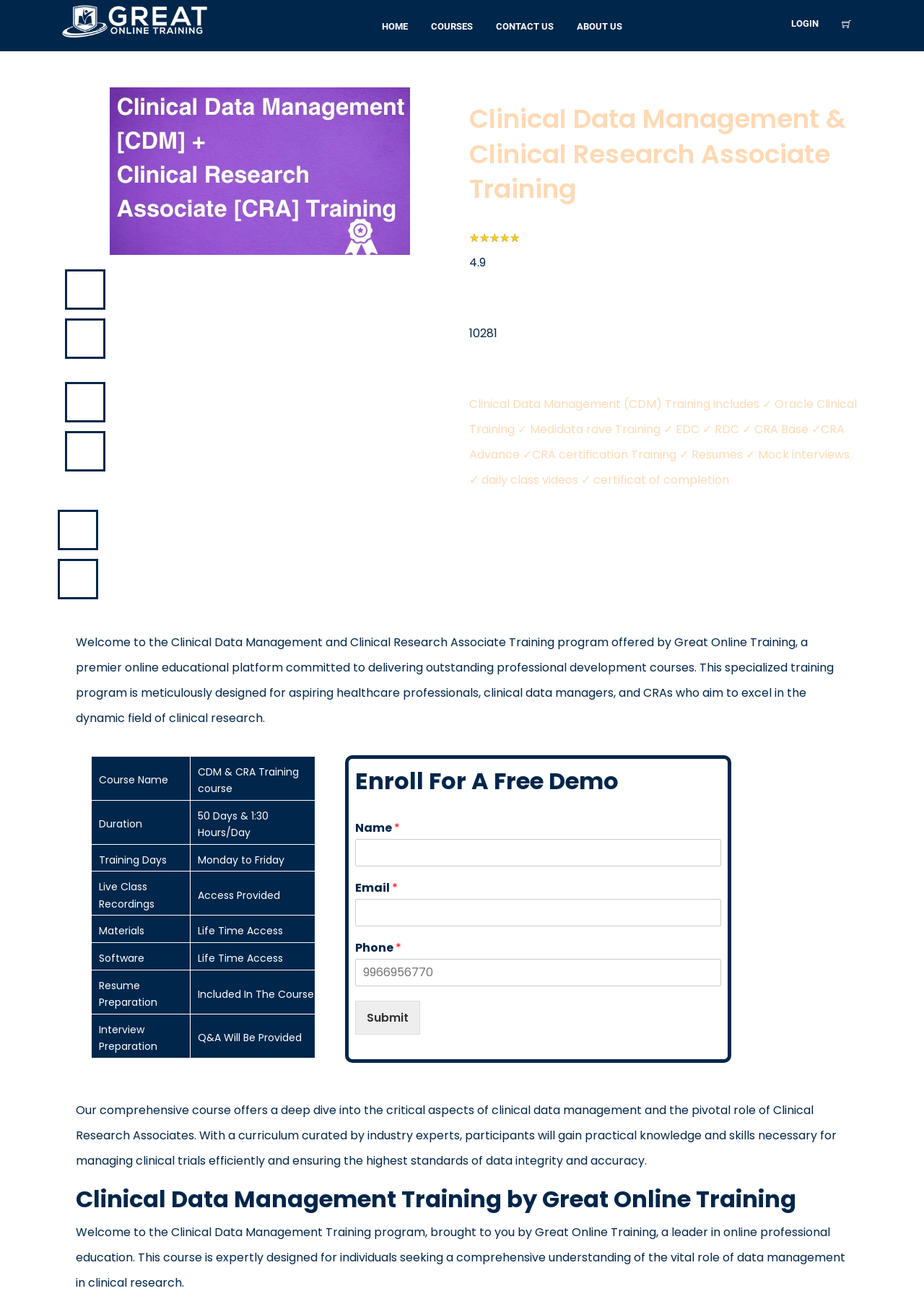What is the duration of the CDM & CRA Training course?
Based on the image, please offer an in-depth response to the question.

I found the duration by looking at the table element with the heading 'Course Name' and 'Duration', and the corresponding gridcell elements. The gridcell element with the text '50 Days & 1:30 Hours/Day' is in the same row as the gridcell element with the text 'CDM & CRA Training course', which indicates the duration of the course.